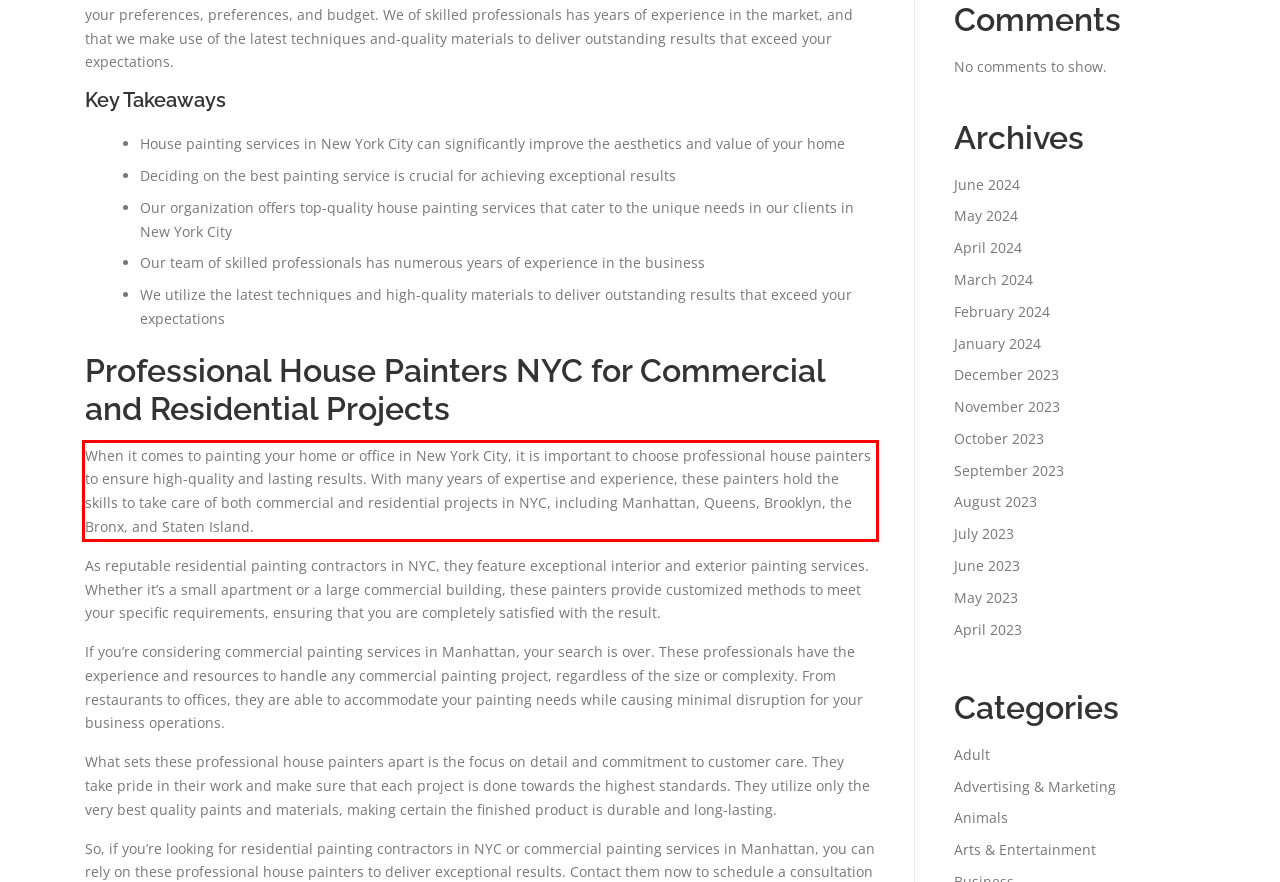Identify and extract the text within the red rectangle in the screenshot of the webpage.

When it comes to painting your home or office in New York City, it is important to choose professional house painters to ensure high-quality and lasting results. With many years of expertise and experience, these painters hold the skills to take care of both commercial and residential projects in NYC, including Manhattan, Queens, Brooklyn, the Bronx, and Staten Island.